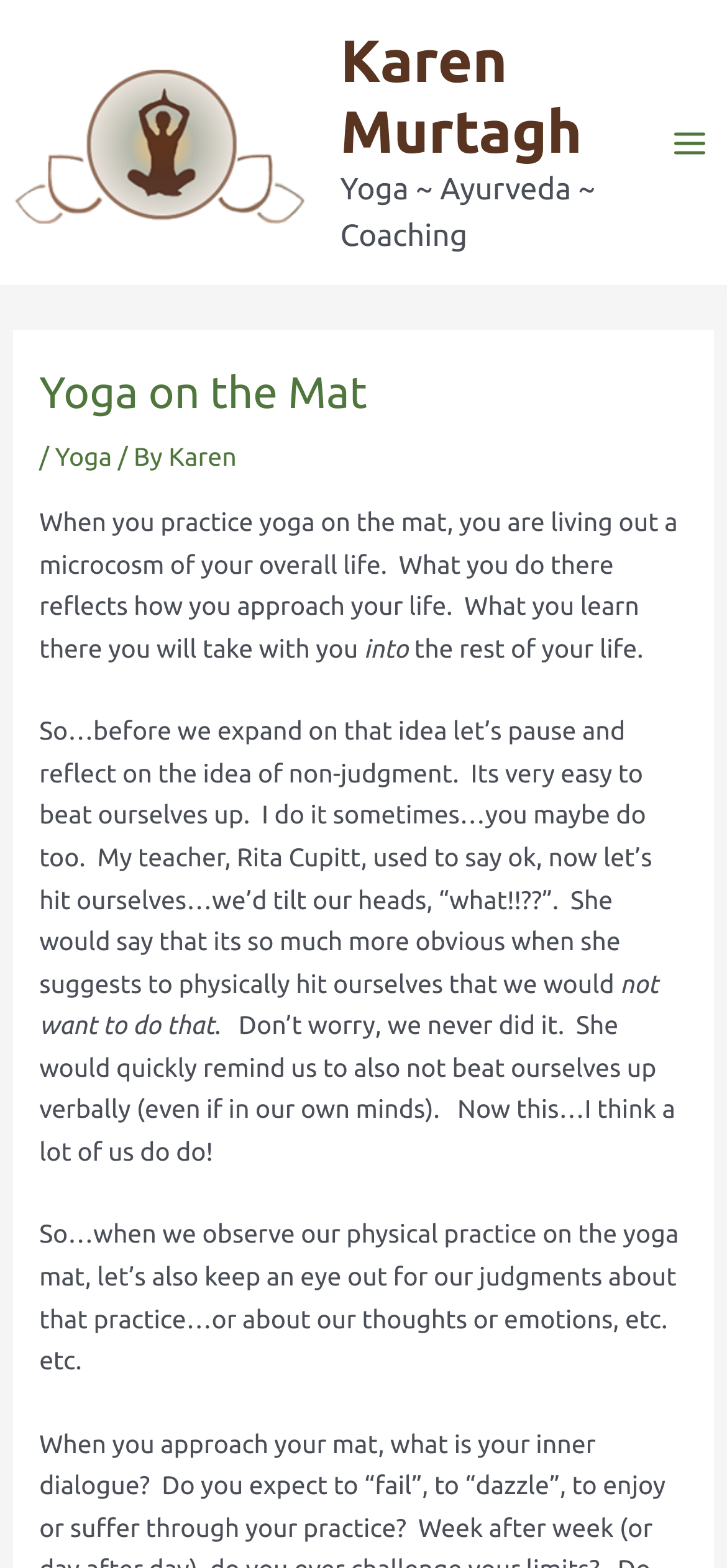What is the theme of the text?
Give a thorough and detailed response to the question.

I found the answer by reading the StaticText elements which discuss the idea of observing one's judgments and thoughts during yoga practice and how it relates to personal growth and self-awareness.